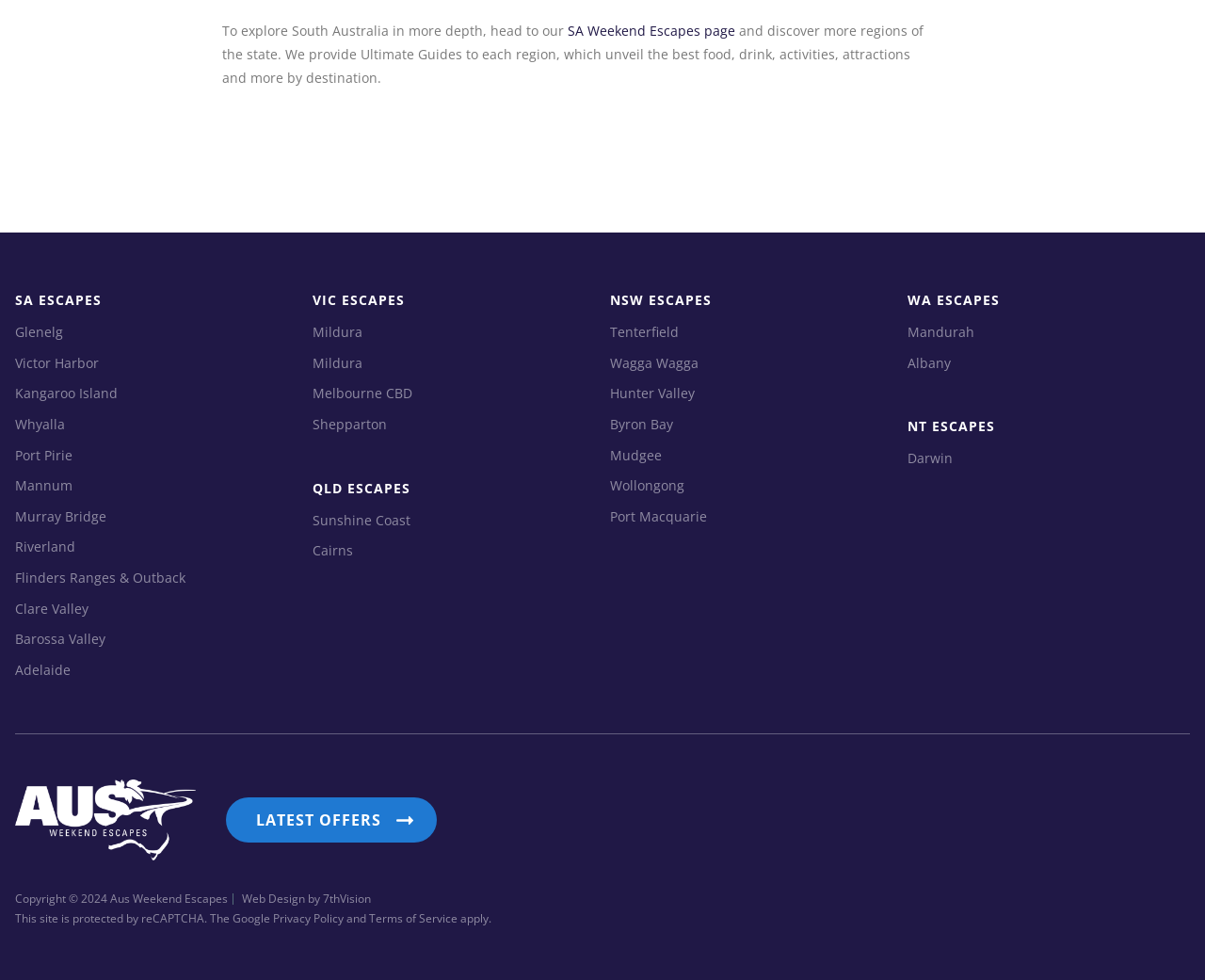Please answer the following question using a single word or phrase: 
How many regions are listed under SA Escapes?

11